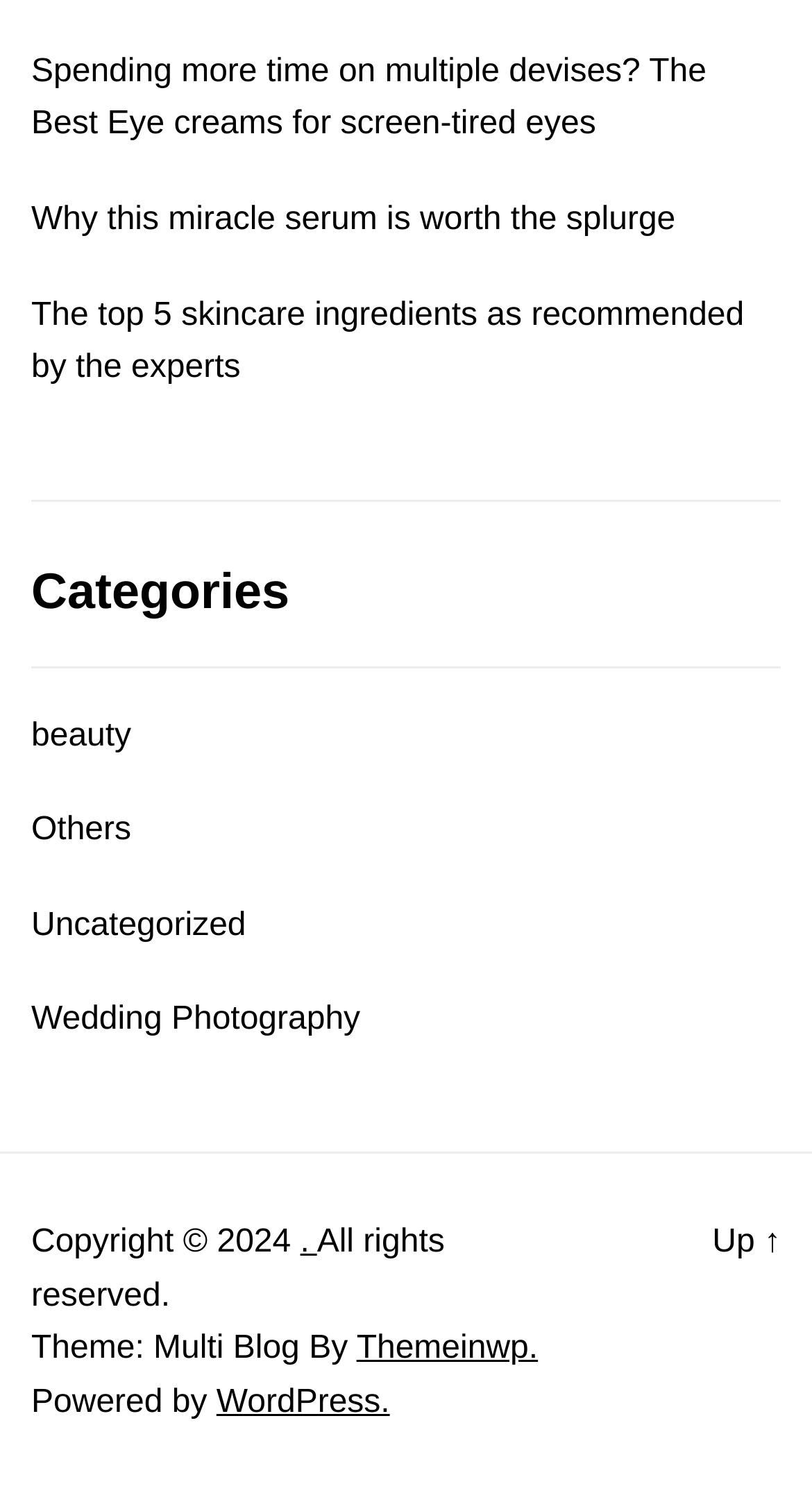What is the copyright year of the website?
Refer to the image and give a detailed answer to the query.

I found the text 'Copyright © 2024' at the bottom of the page, which indicates that the copyright year of the website is 2024.